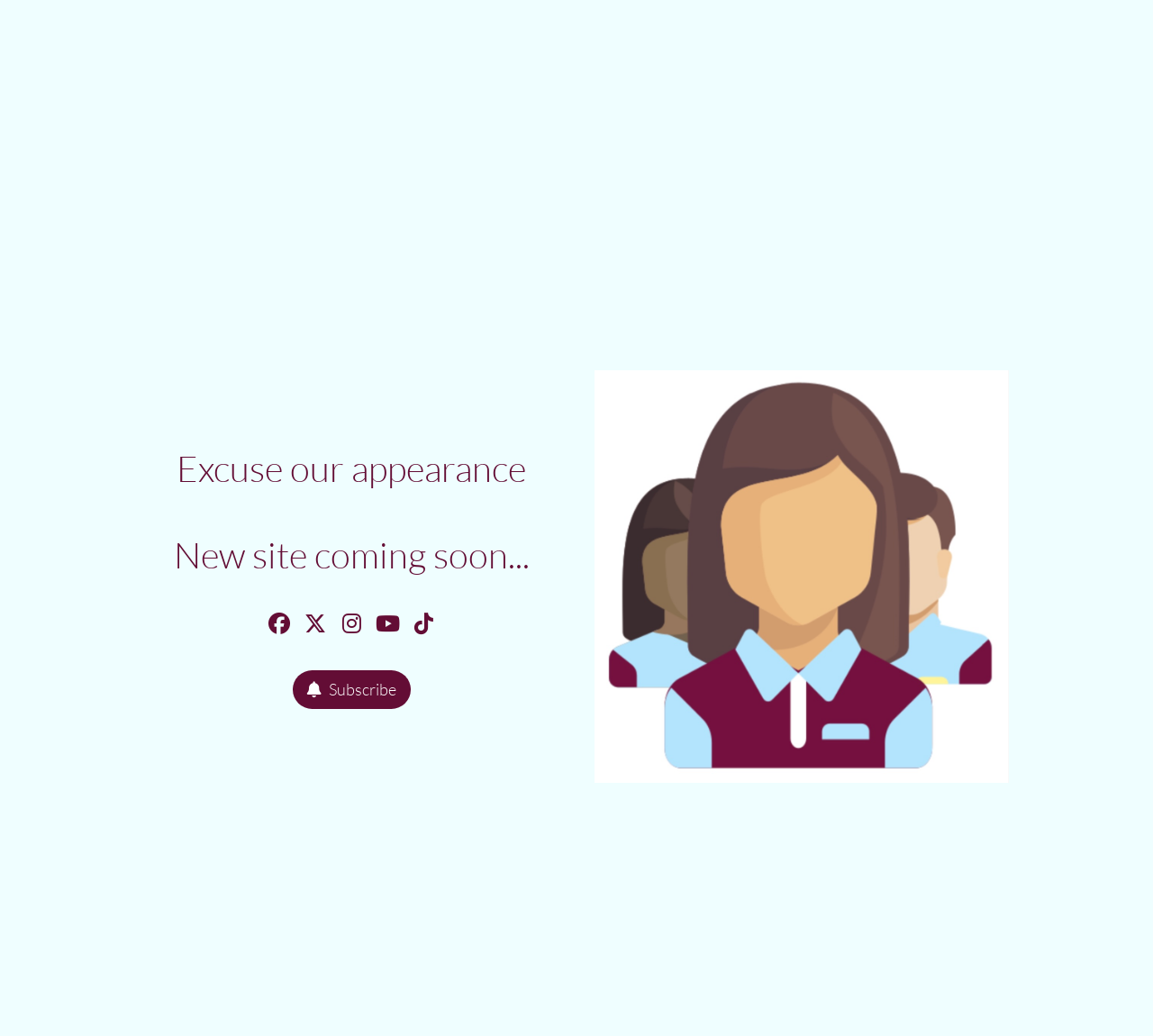What is the text of the webpage's headline?

Excuse our appearance

New site coming soon...